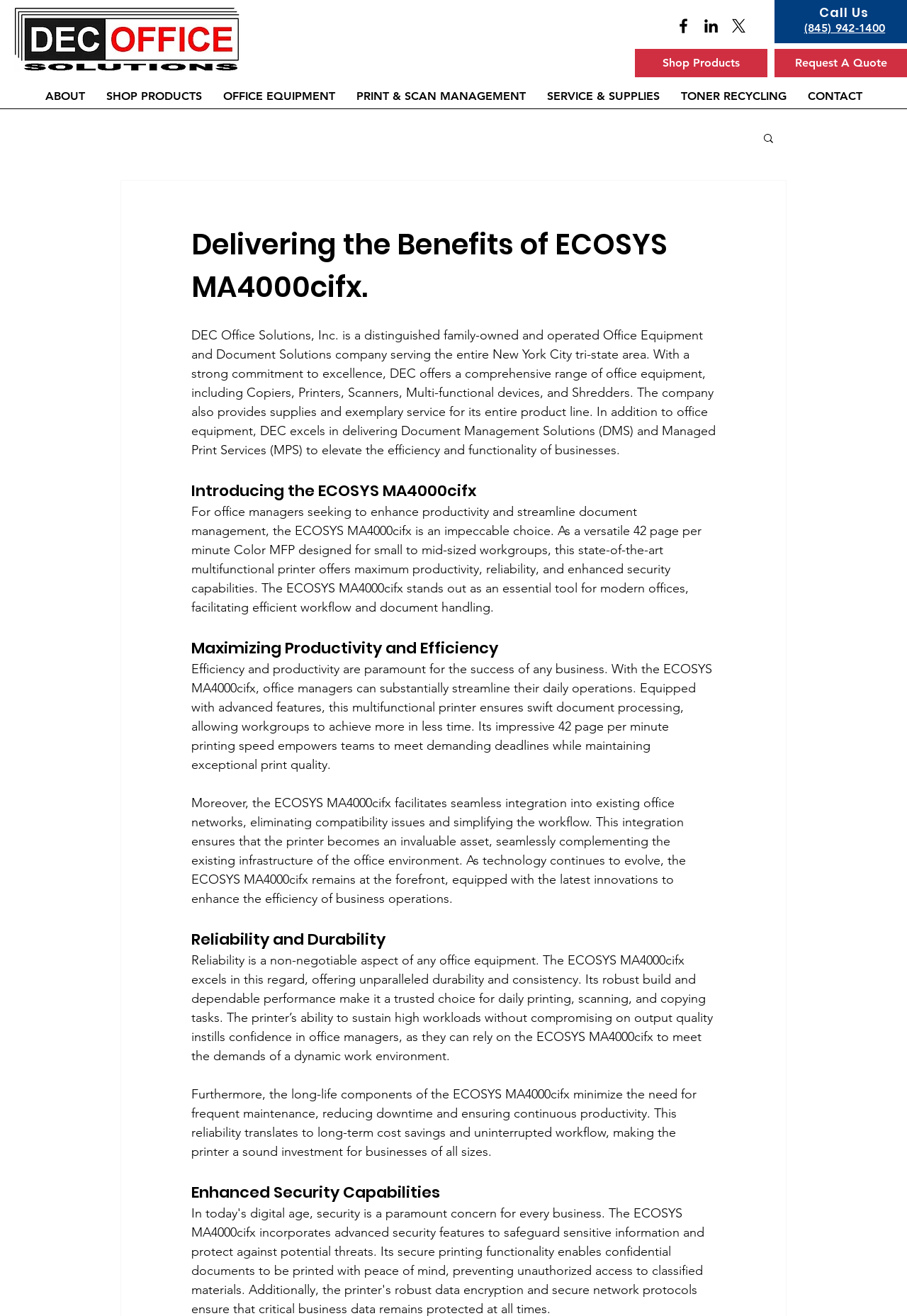Based on the element description "aria-label="X"", predict the bounding box coordinates of the UI element.

[0.804, 0.012, 0.825, 0.027]